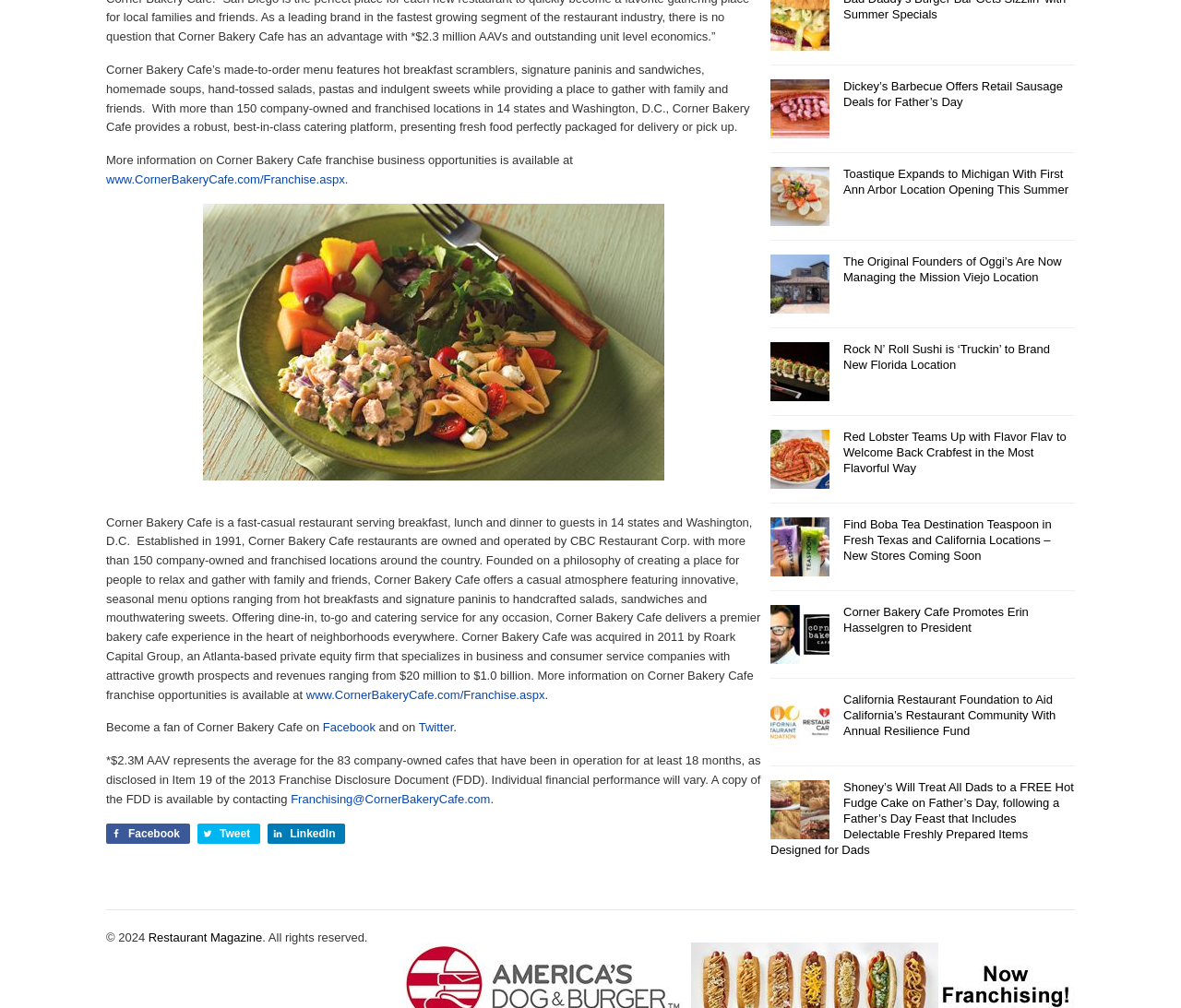What type of restaurant is Corner Bakery Cafe?
Refer to the image and give a detailed answer to the query.

Based on the text 'Corner Bakery Cafe is a fast-casual restaurant serving breakfast, lunch and dinner to guests in 14 states and Washington, D.C.', I can infer that Corner Bakery Cafe is a fast-casual restaurant.